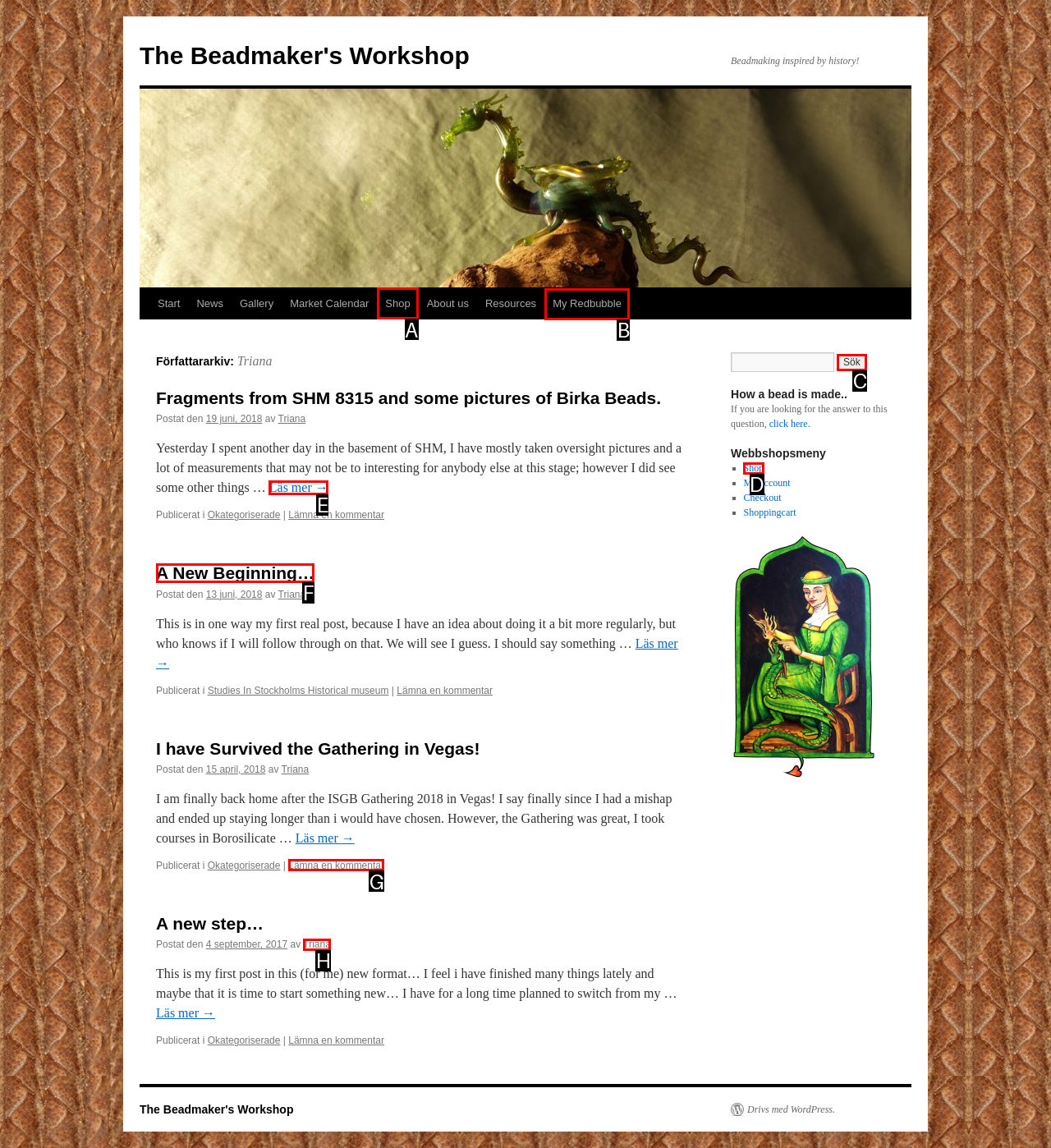Identify the HTML element that should be clicked to accomplish the task: Click on the 'Shop' link
Provide the option's letter from the given choices.

A